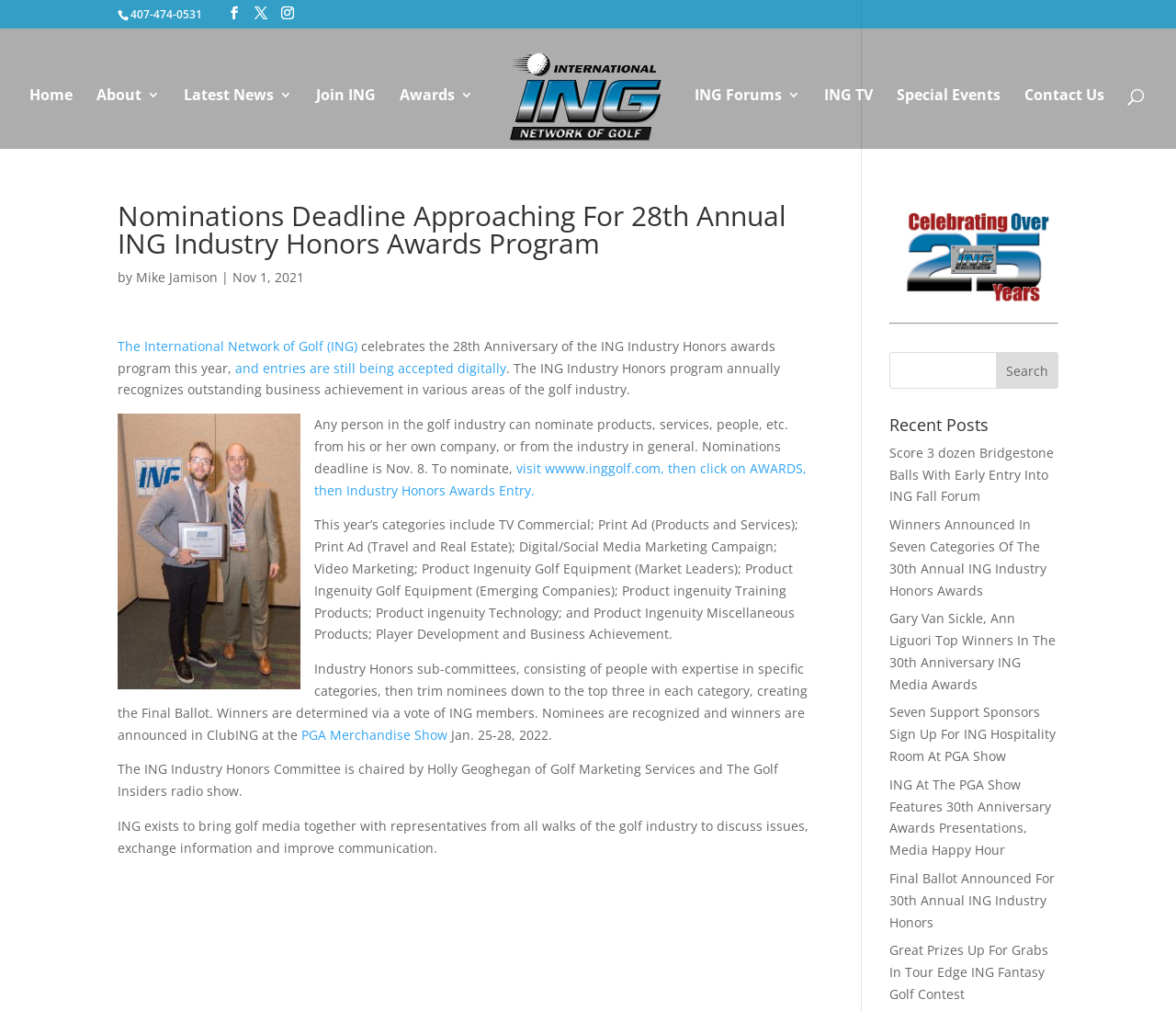Please find the bounding box for the UI element described by: "name="s" placeholder="Search …" title="Search for:"".

[0.053, 0.028, 0.953, 0.03]